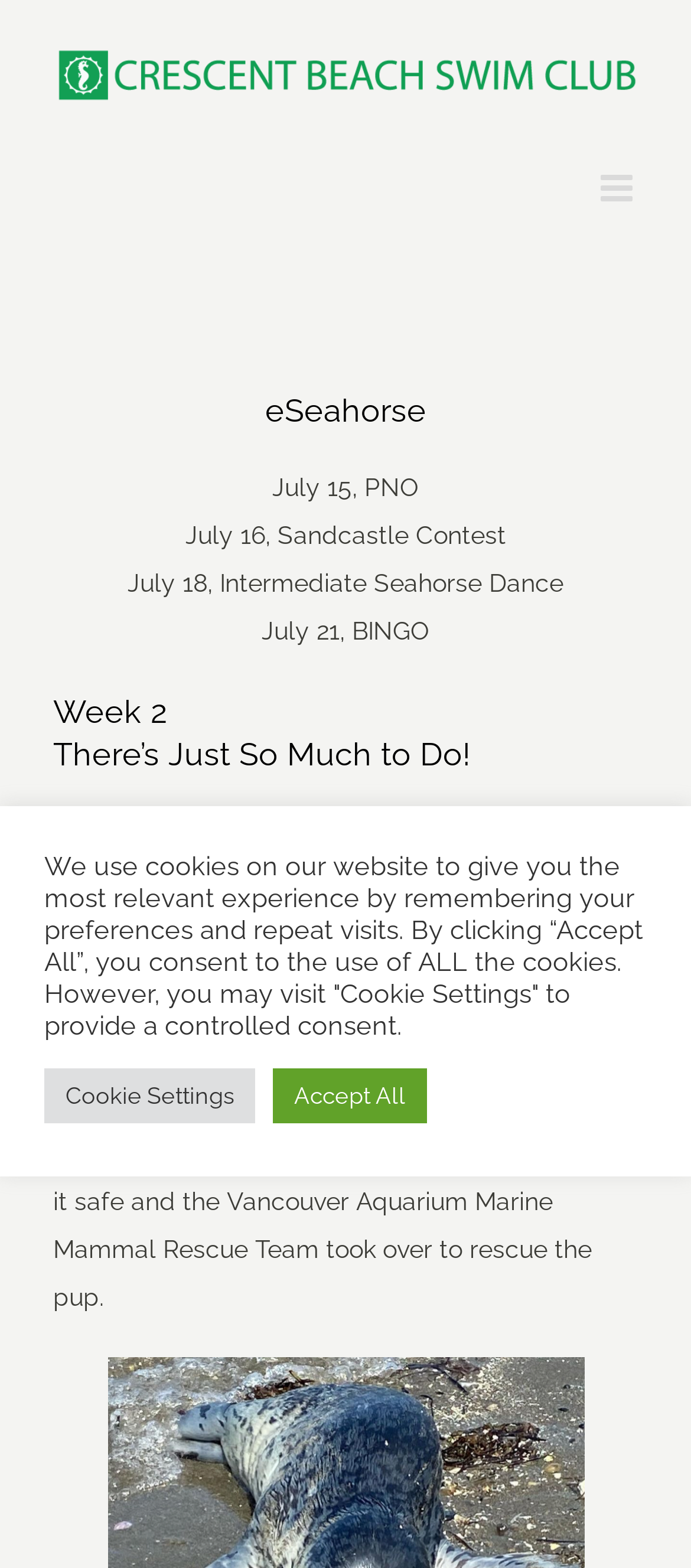Given the description "Go to Top", provide the bounding box coordinates of the corresponding UI element.

[0.695, 0.667, 0.808, 0.716]